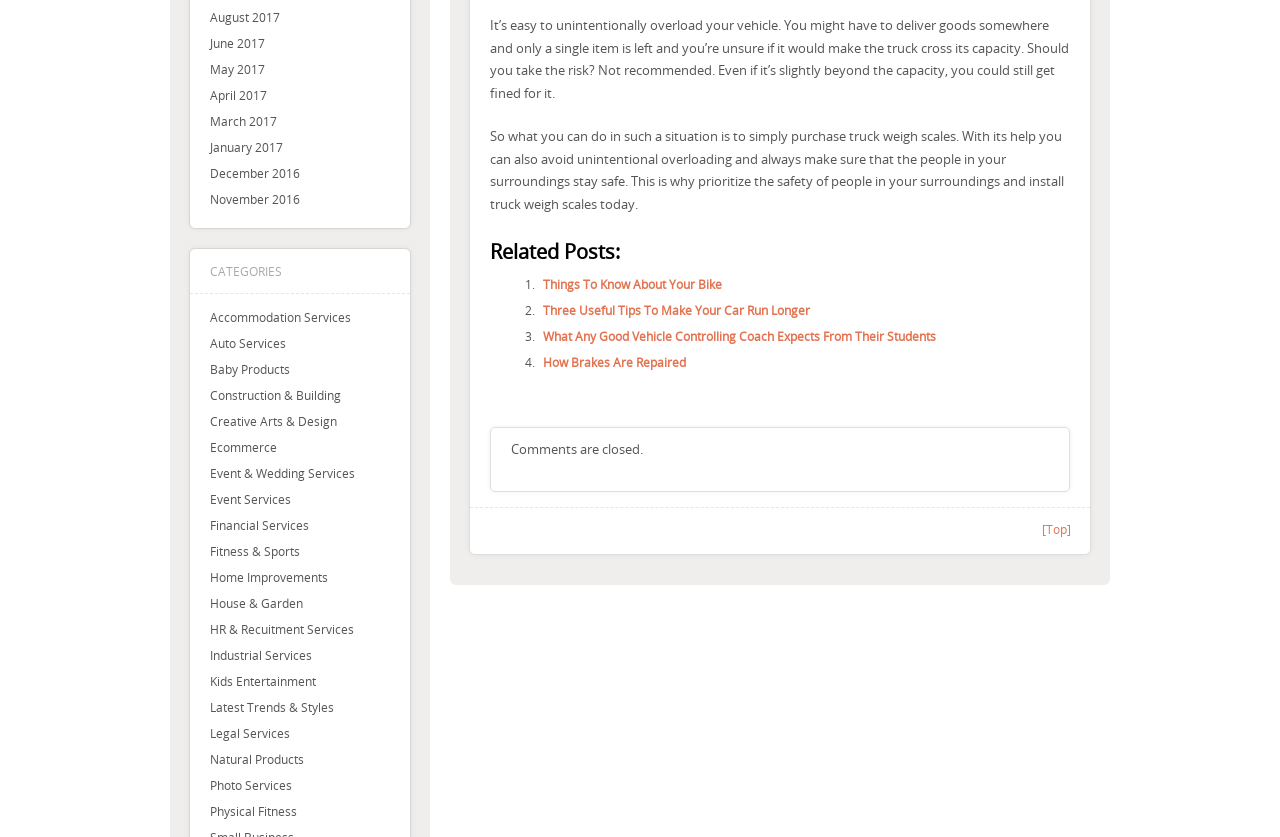Find the bounding box coordinates for the HTML element described as: "The Hartford Gymnastics Family". The coordinates should consist of four float values between 0 and 1, i.e., [left, top, right, bottom].

None